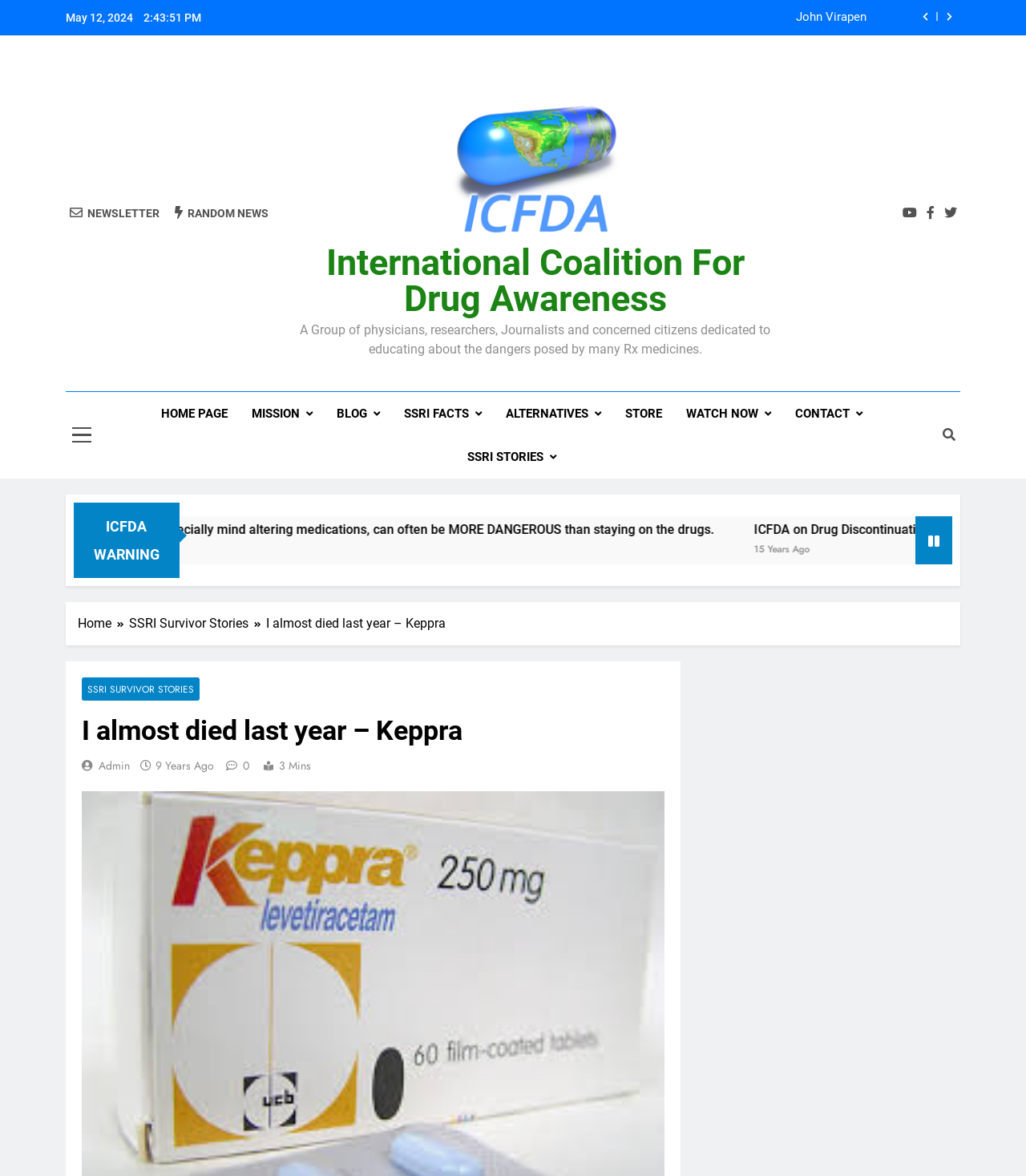Find and provide the bounding box coordinates for the UI element described here: "SSRI Survivor Stories". The coordinates should be given as four float numbers between 0 and 1: [left, top, right, bottom].

[0.126, 0.522, 0.259, 0.538]